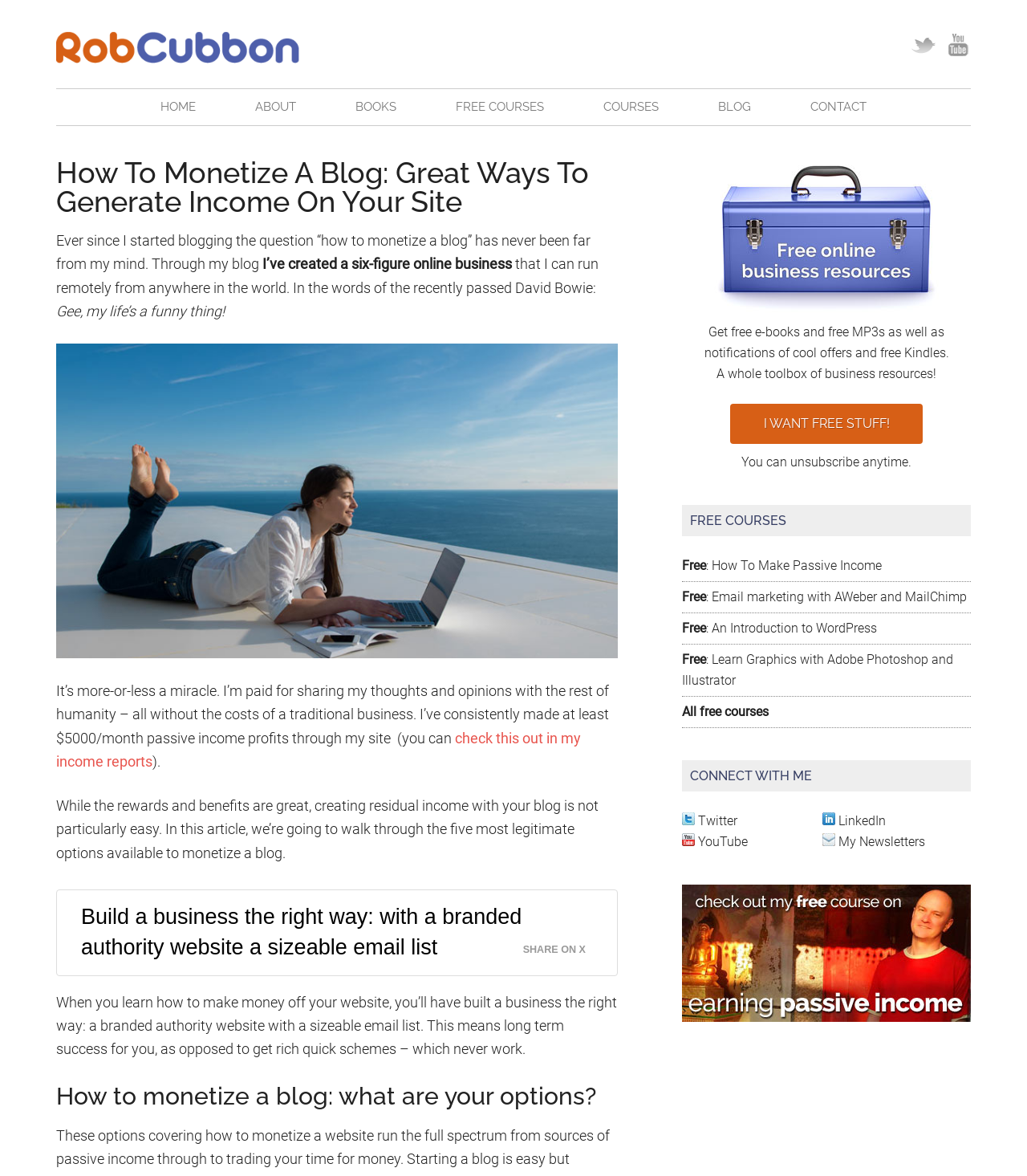Using the webpage screenshot and the element description My Newsletters, determine the bounding box coordinates. Specify the coordinates in the format (top-left x, top-left y, bottom-right x, bottom-right y) with values ranging from 0 to 1.

[0.816, 0.709, 0.901, 0.722]